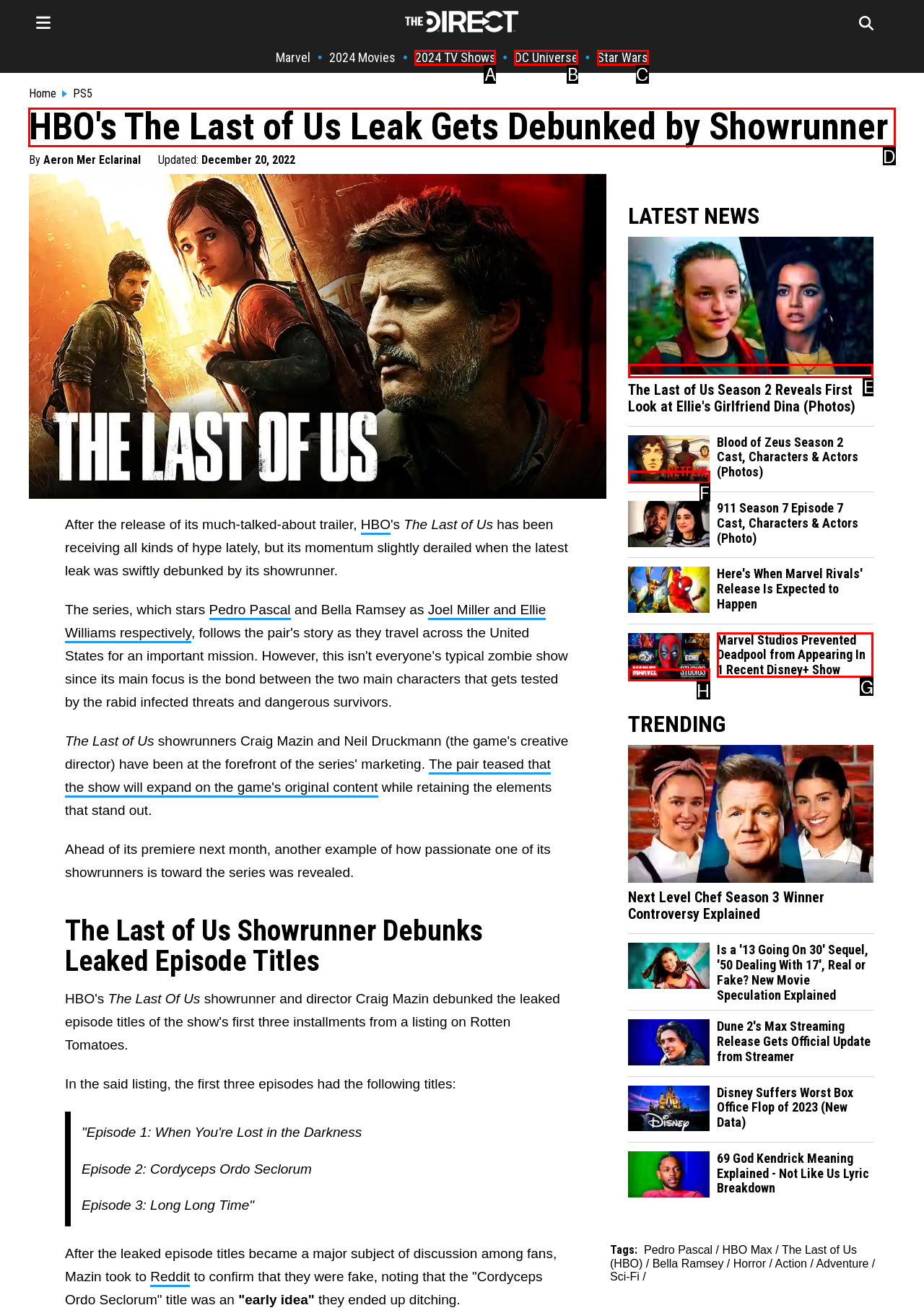Point out the letter of the HTML element you should click on to execute the task: Read the article about 'The Last of Us' showrunner debunking leaked episode titles
Reply with the letter from the given options.

D